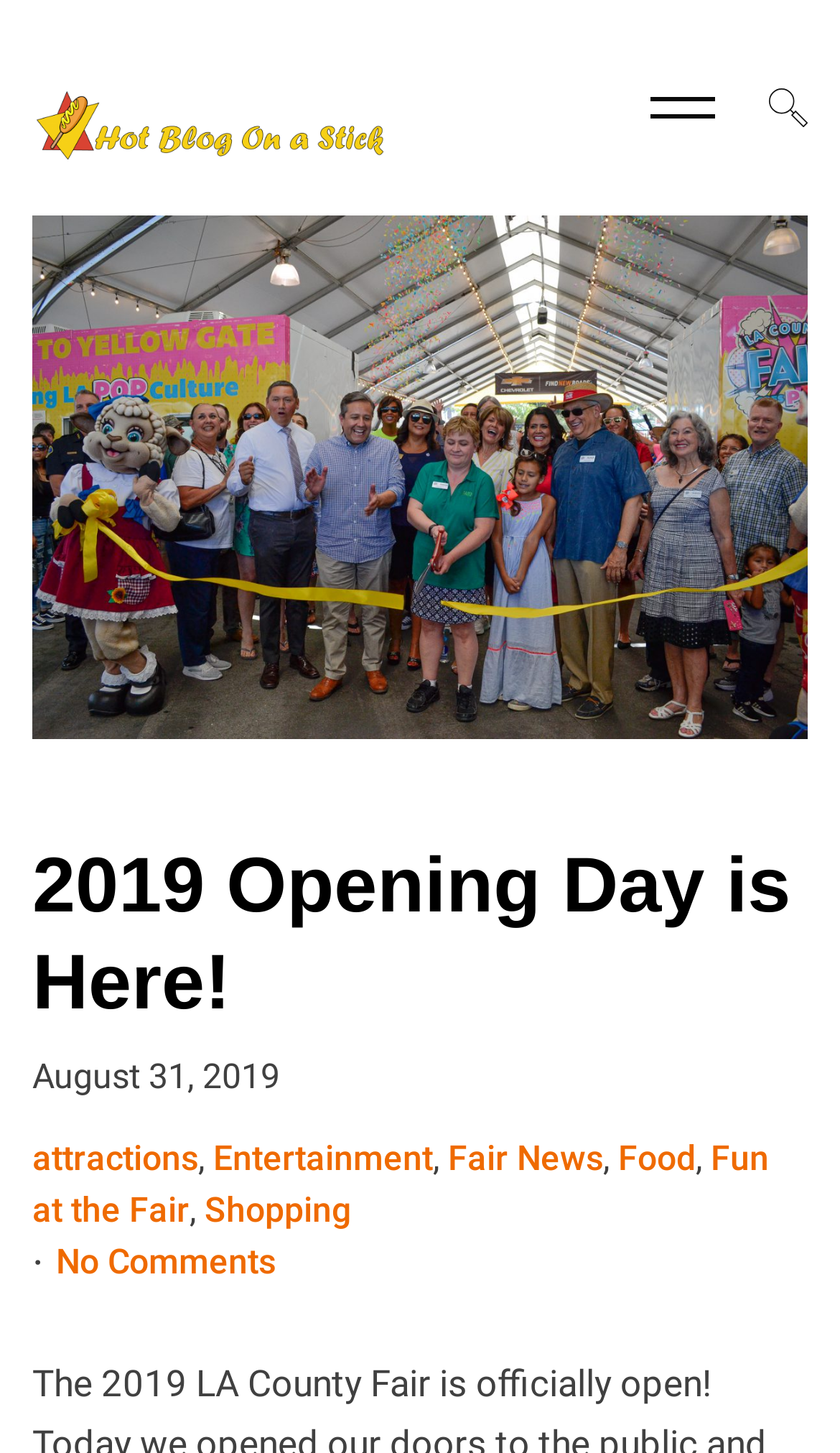Please extract the title of the webpage.

2019 Opening Day is Here!